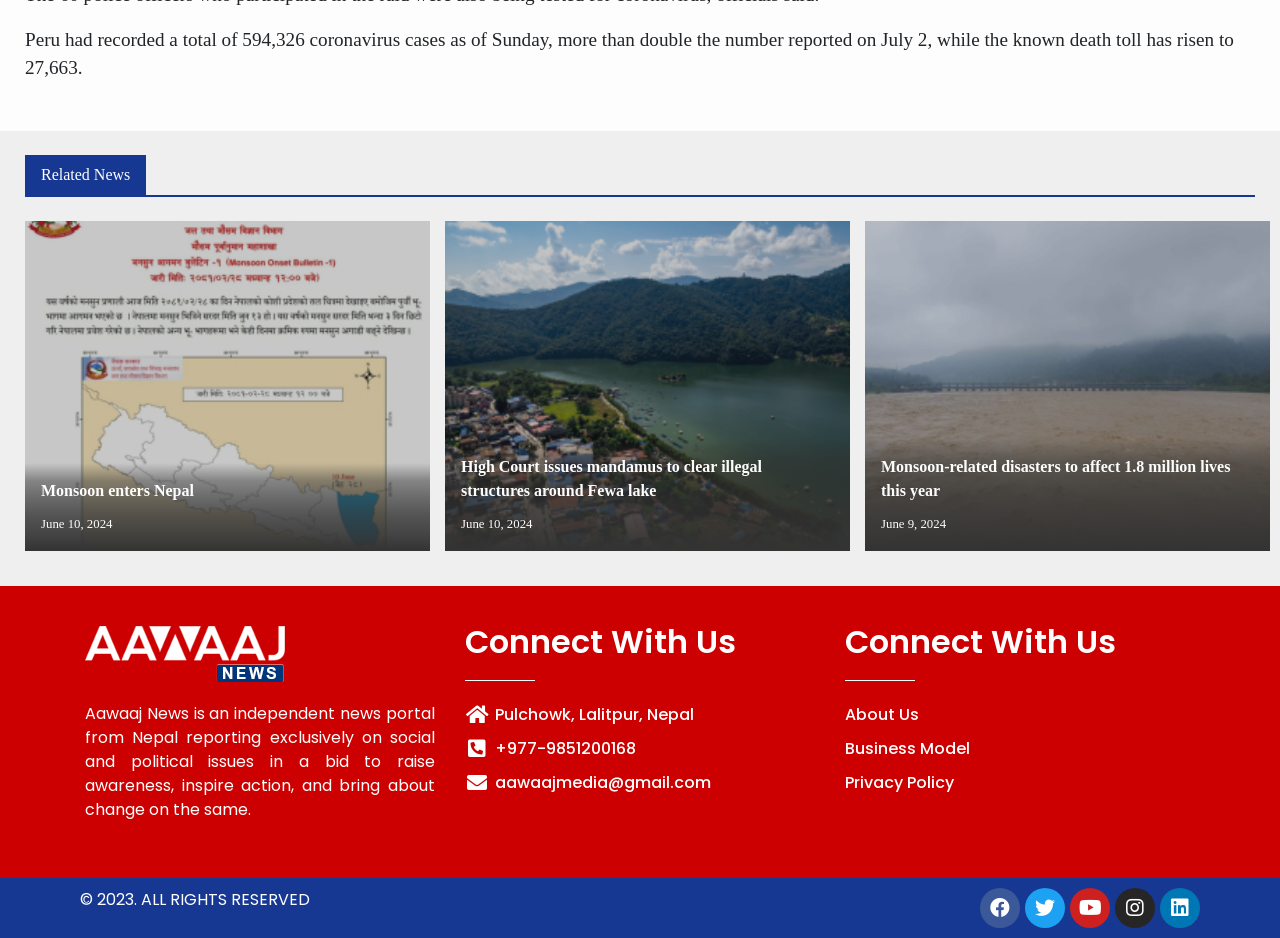Given the content of the image, can you provide a detailed answer to the question?
What is the location of Aawaaj News?

The answer can be found in the StaticText element with the text 'Pulchowk, Lalitpur, Nepal'.